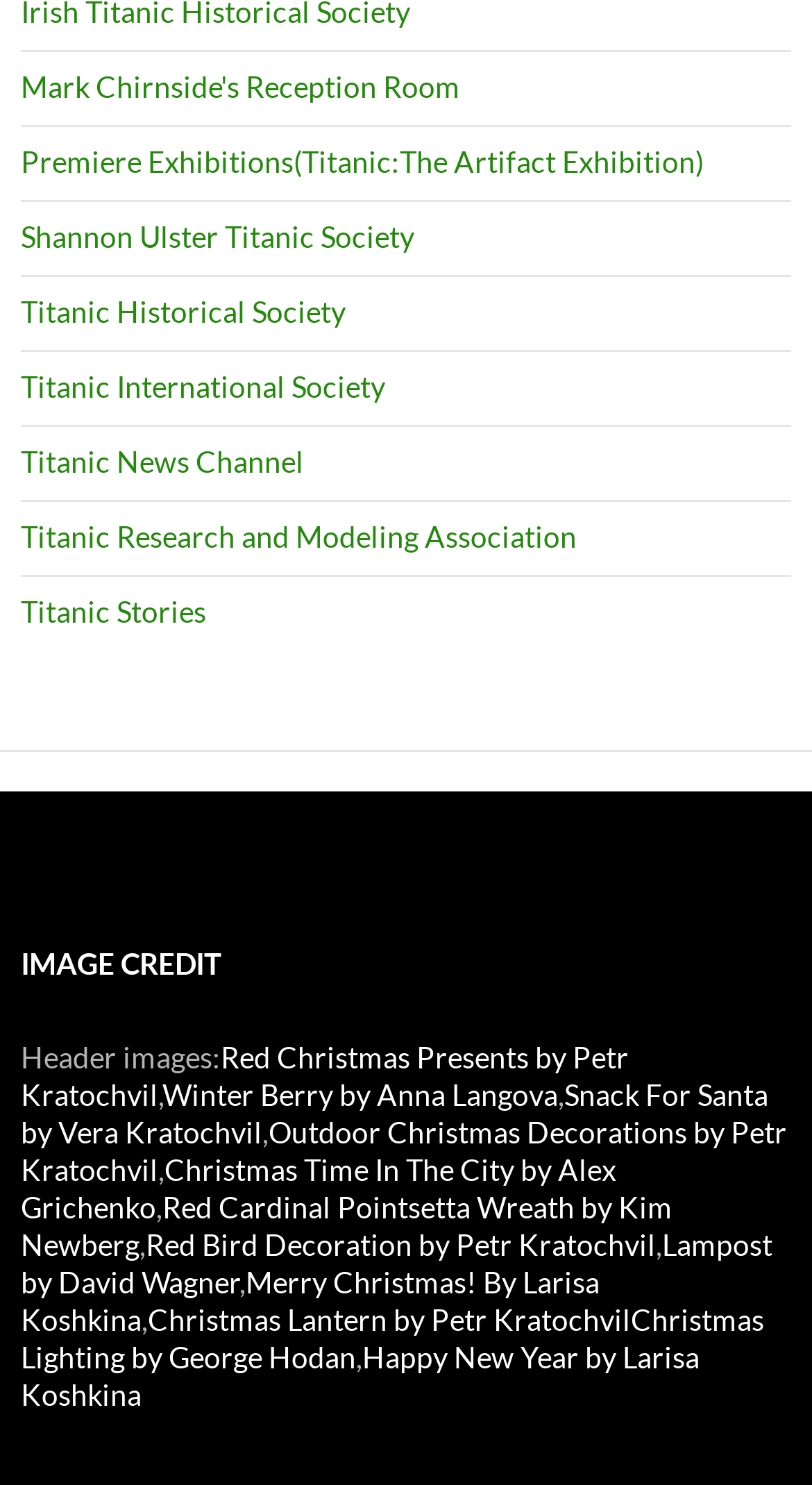Based on the element description, predict the bounding box coordinates (top-left x, top-left y, bottom-right x, bottom-right y) for the UI element in the screenshot: Christmas Lighting by George Hodan

[0.026, 0.876, 0.941, 0.926]